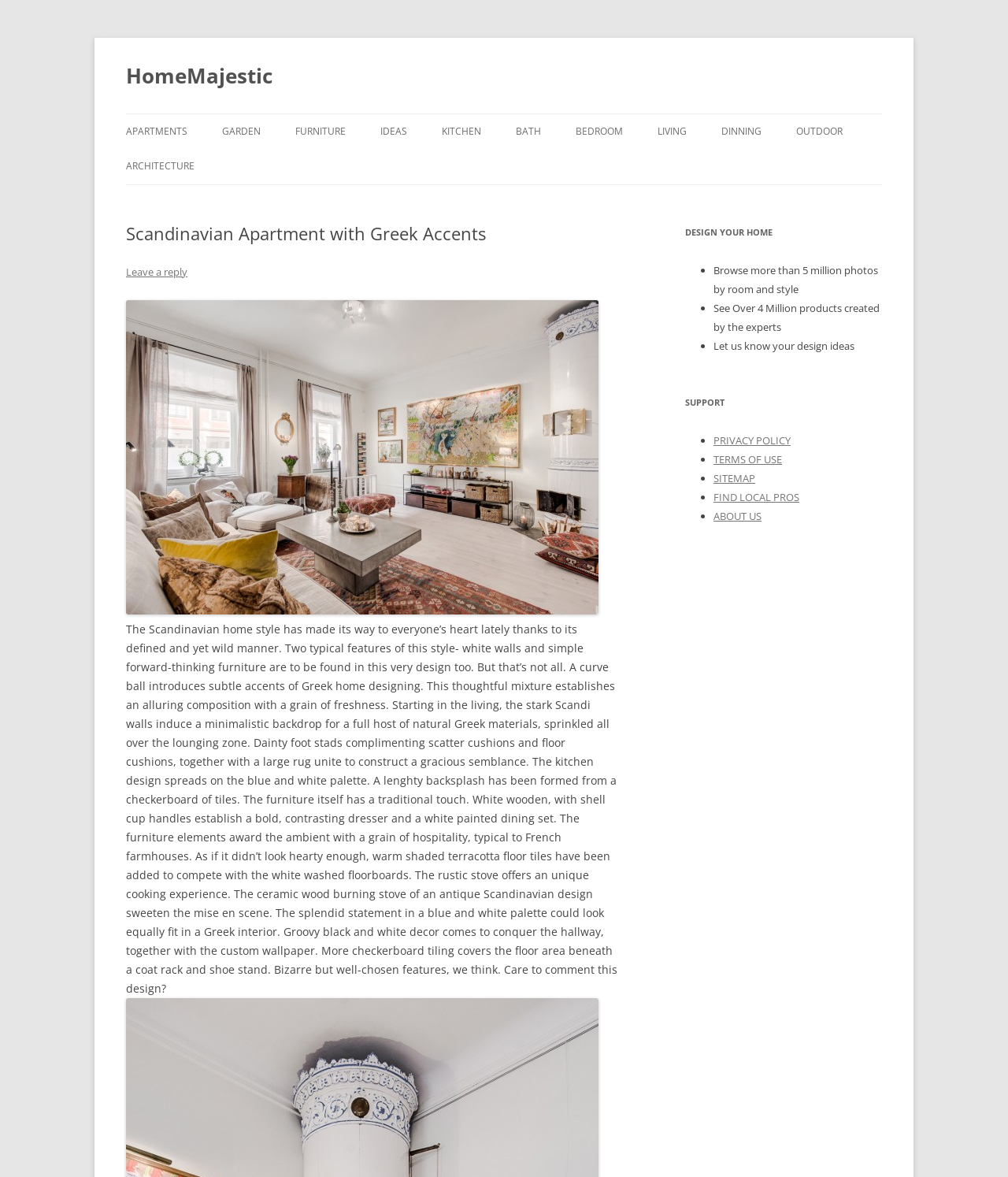Carefully observe the image and respond to the question with a detailed answer:
What type of stove is featured in the kitchen?

The description of the kitchen mentions a 'ceramic wood burning stove of an antique Scandinavian design', indicating that the stove is a ceramic wood burning stove with a traditional Scandinavian design.